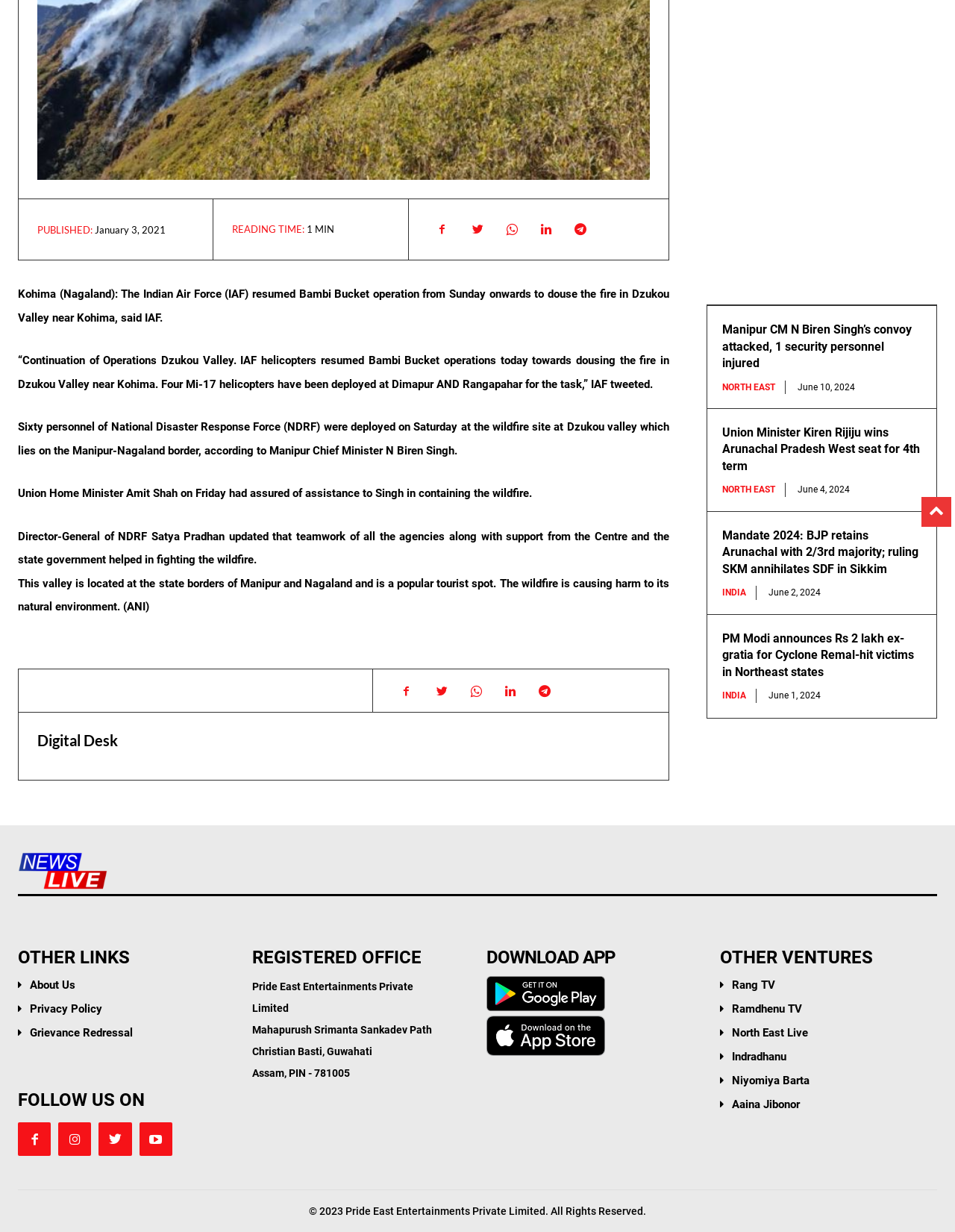Predict the bounding box of the UI element that fits this description: "North East Live".

[0.767, 0.815, 0.846, 0.826]